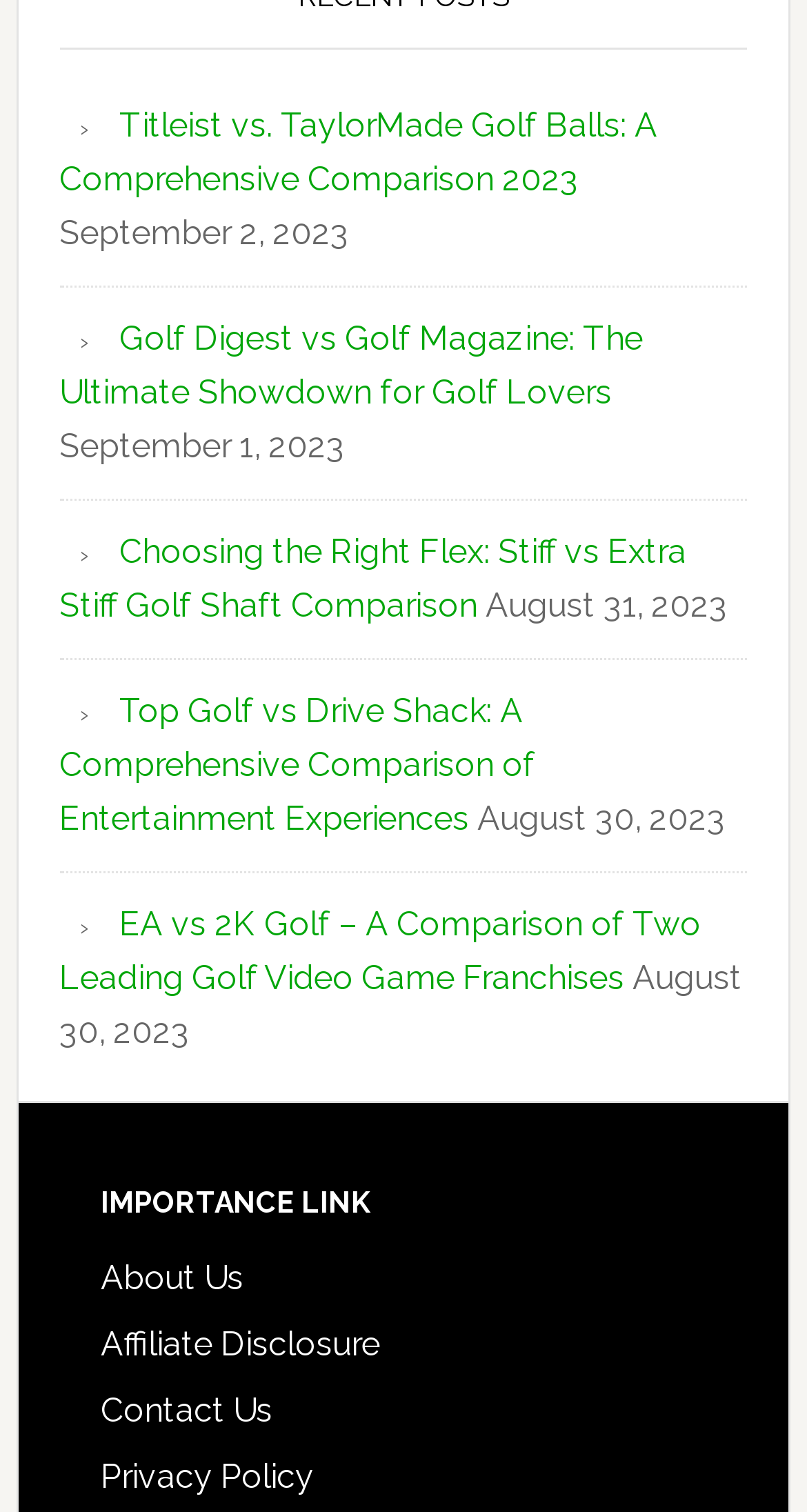Respond to the following query with just one word or a short phrase: 
How many articles are on the webpage?

5